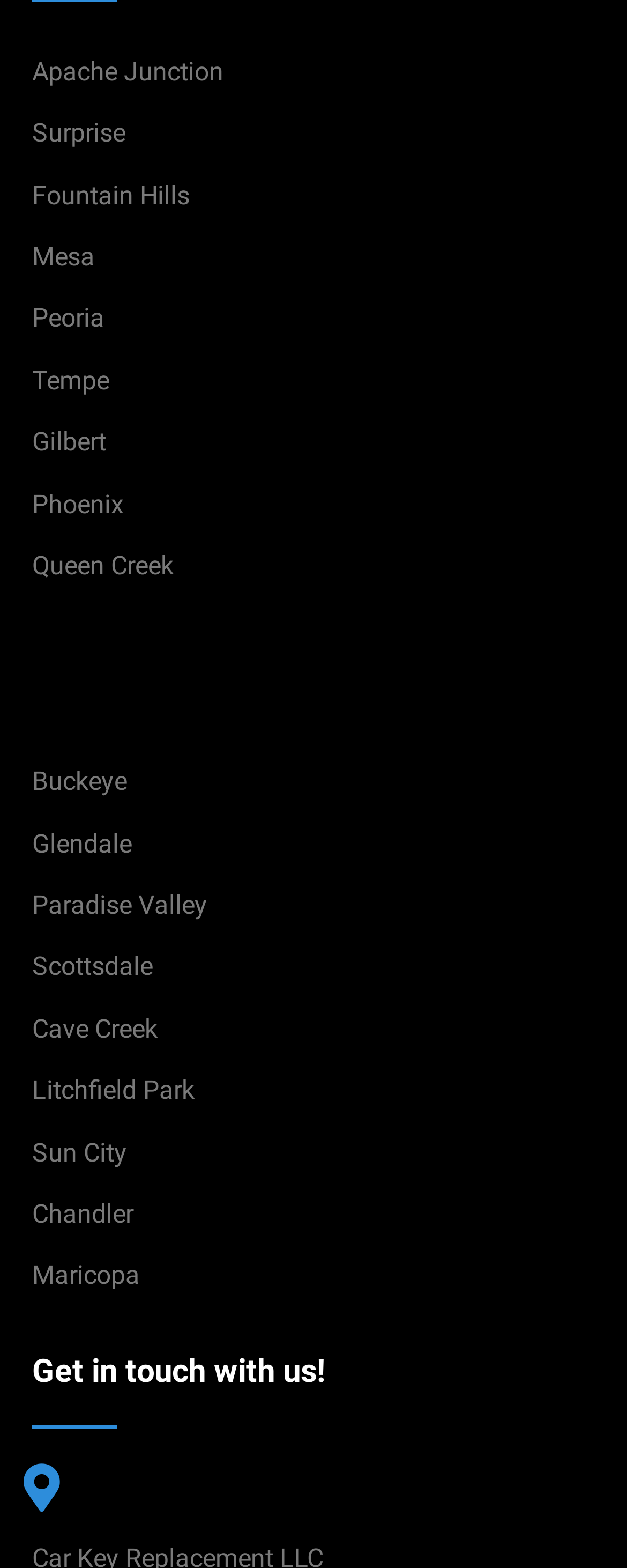Please find the bounding box for the UI element described by: "Read Whole Topics".

None